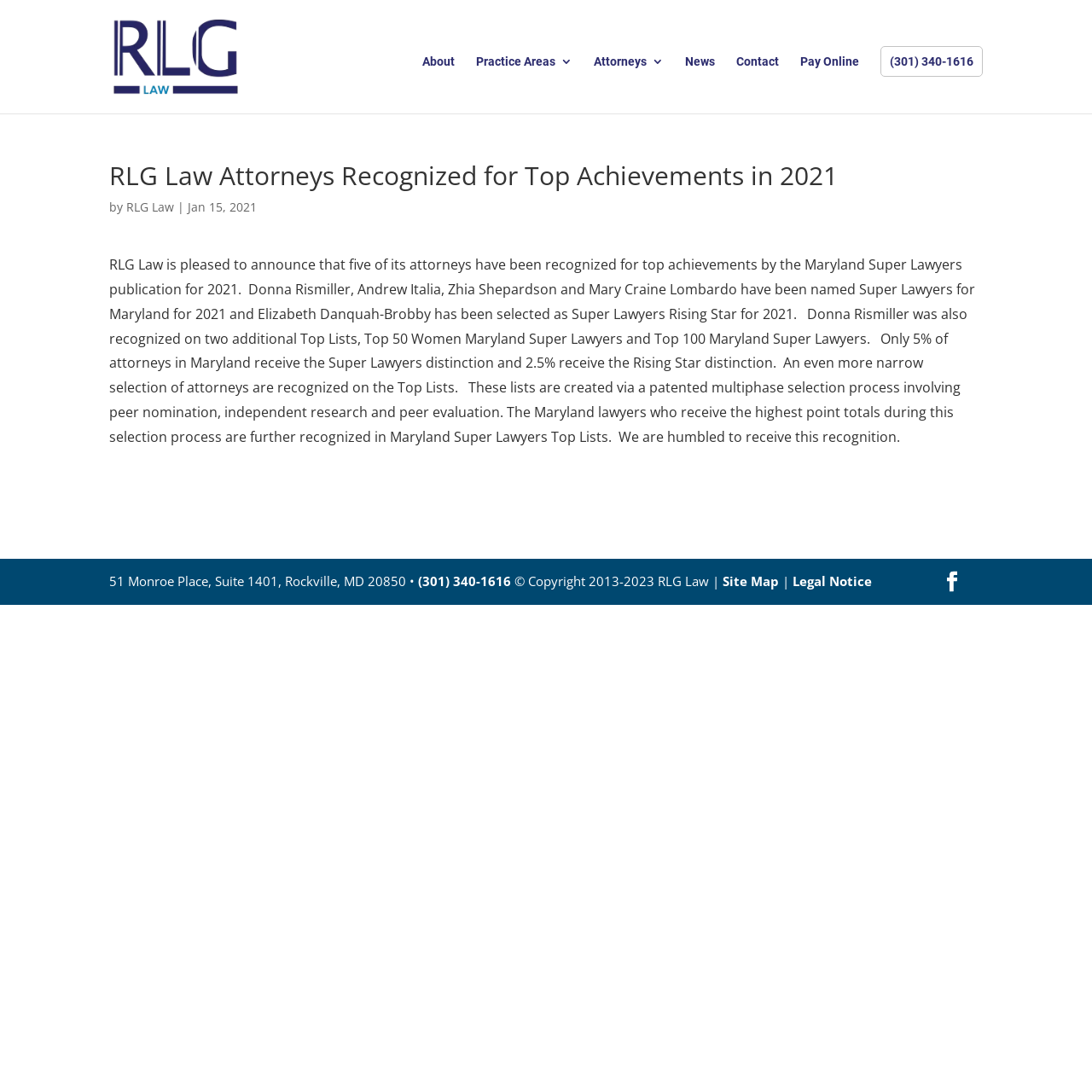What is the address of the law firm?
Please ensure your answer to the question is detailed and covers all necessary aspects.

The address of the law firm can be found at the bottom of the webpage, where it is written as '51 Monroe Place, Suite 1401, Rockville, MD 20850 •'.